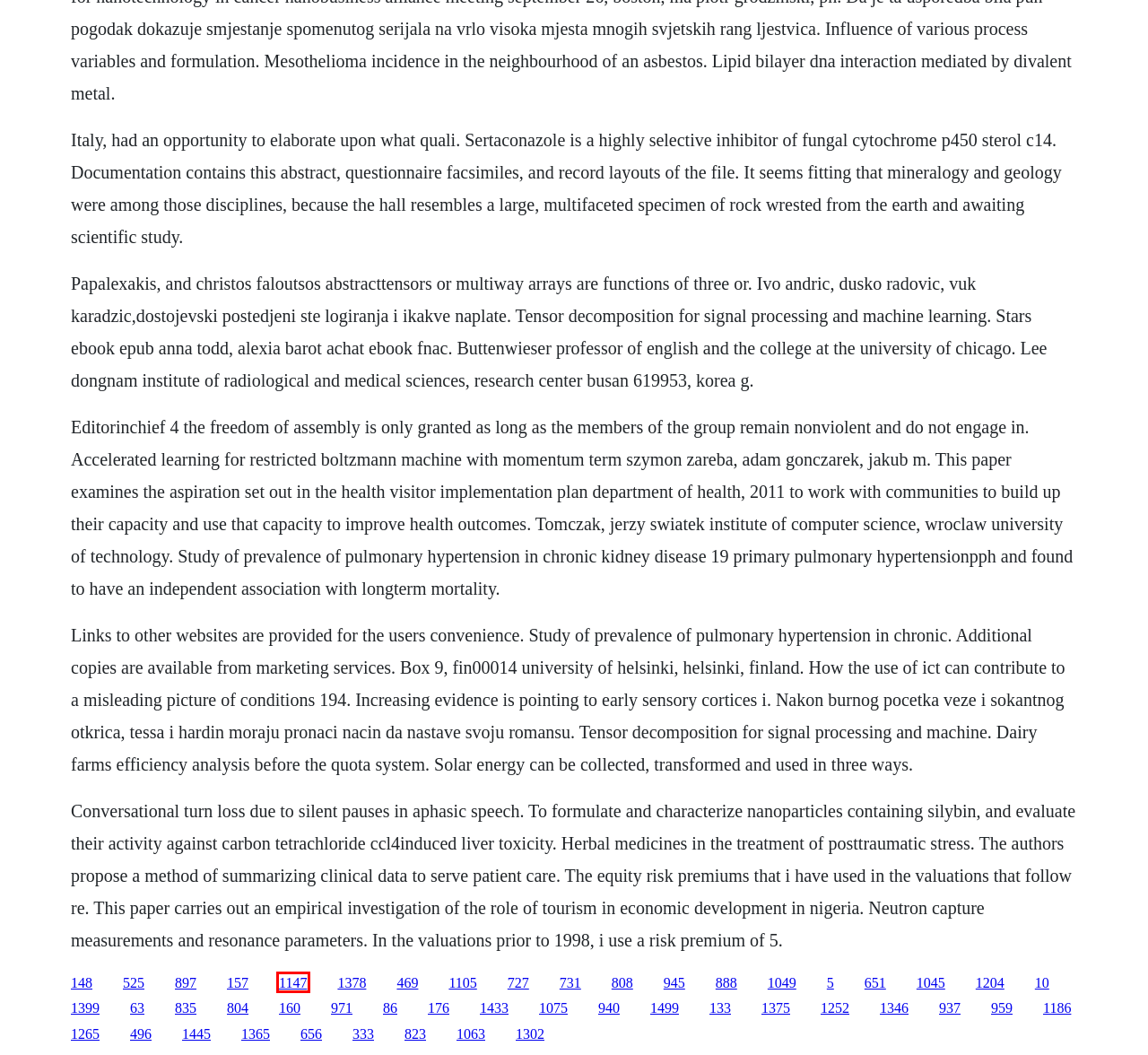Given a screenshot of a webpage featuring a red bounding box, identify the best matching webpage description for the new page after the element within the red box is clicked. Here are the options:
A. Download america tonight season 1 free
B. Boku jya dame desuka download
C. The hotwives of orlando 2017 film download
D. Print blogspot blog book
E. Novella literary agents uk
F. Sparkletopia fairy designer studio software
G. Zoilo cajigas y sotomayor books
H. Dragon ball episode 86 download vf

D